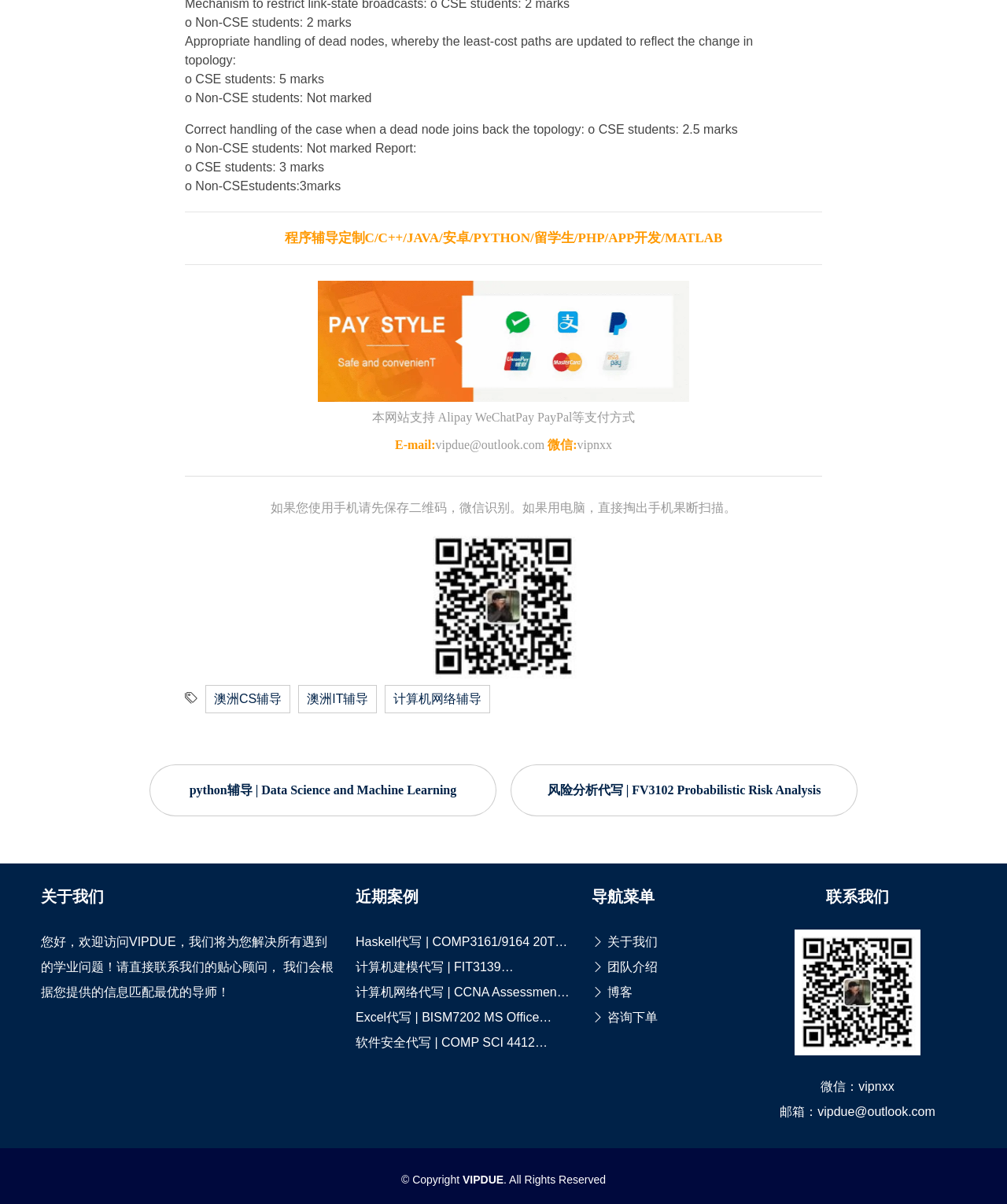What is the text on the image at the top of the webpage?
Could you give a comprehensive explanation in response to this question?

I looked at the image at the top of the webpage and read the text on it, which says 'CS代写,留学生编程代写,CS作业代写,Java代写,程序代写，代码代写'.